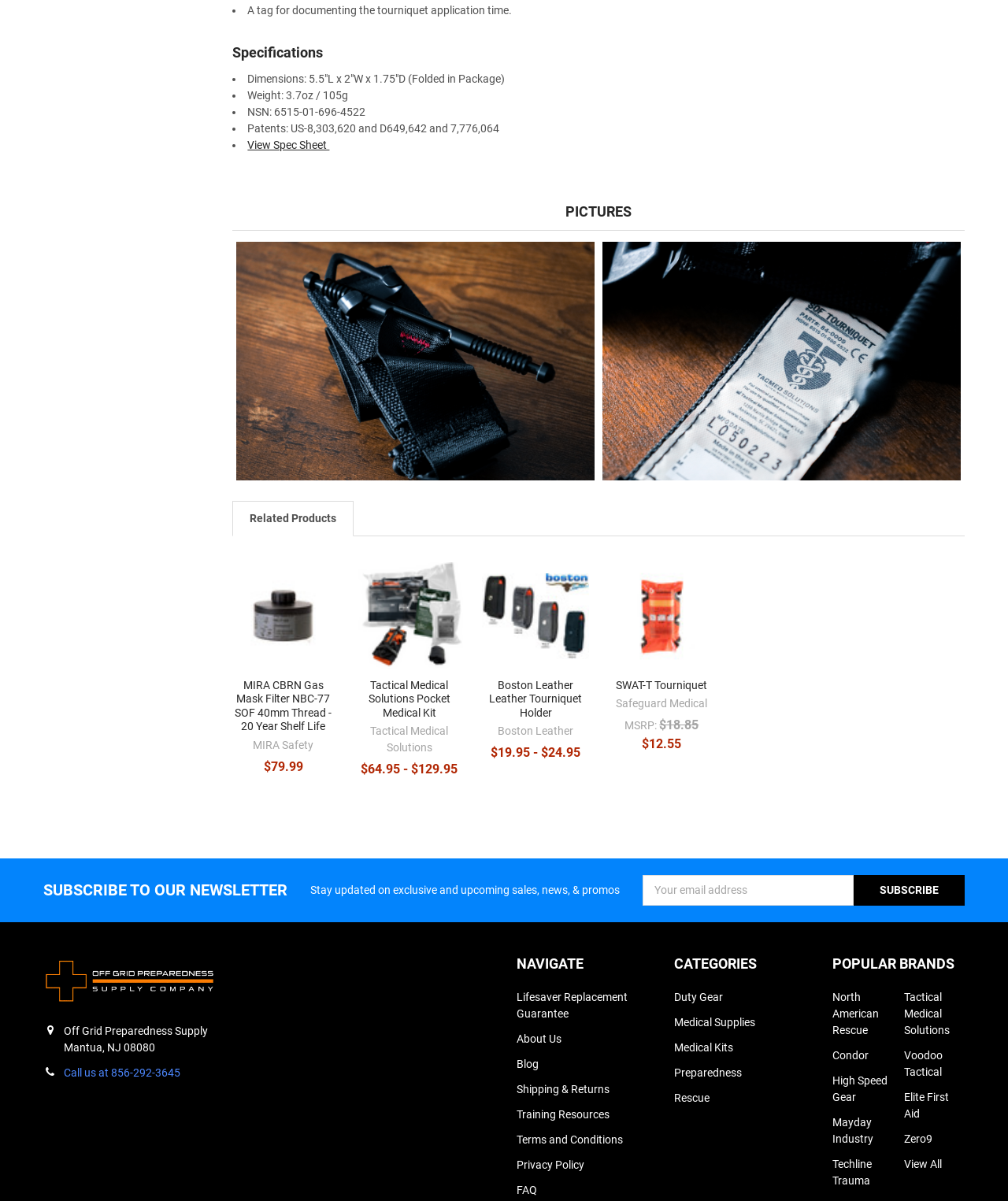What is the NSN of the tourniquet?
Observe the image and answer the question with a one-word or short phrase response.

6515-01-696-4522